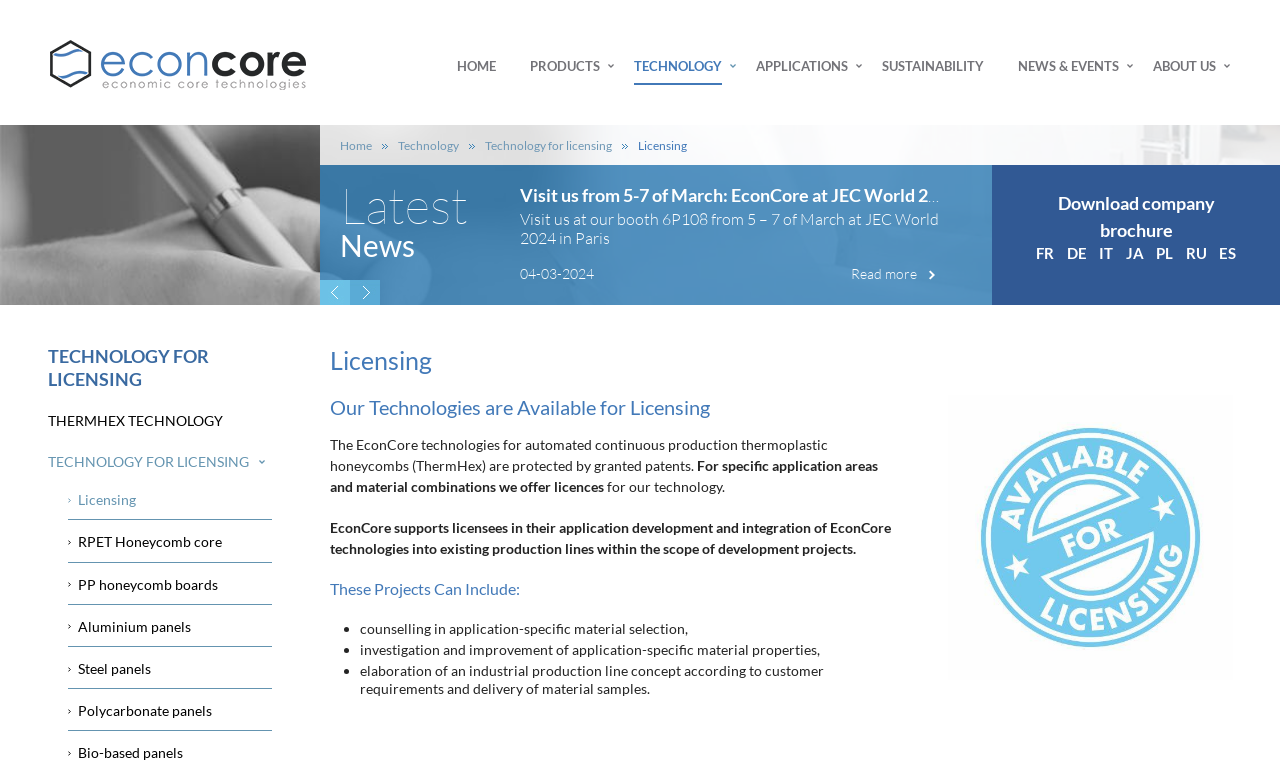Determine the bounding box coordinates for the HTML element described here: "RPET Honeycomb core".

[0.053, 0.683, 0.212, 0.734]